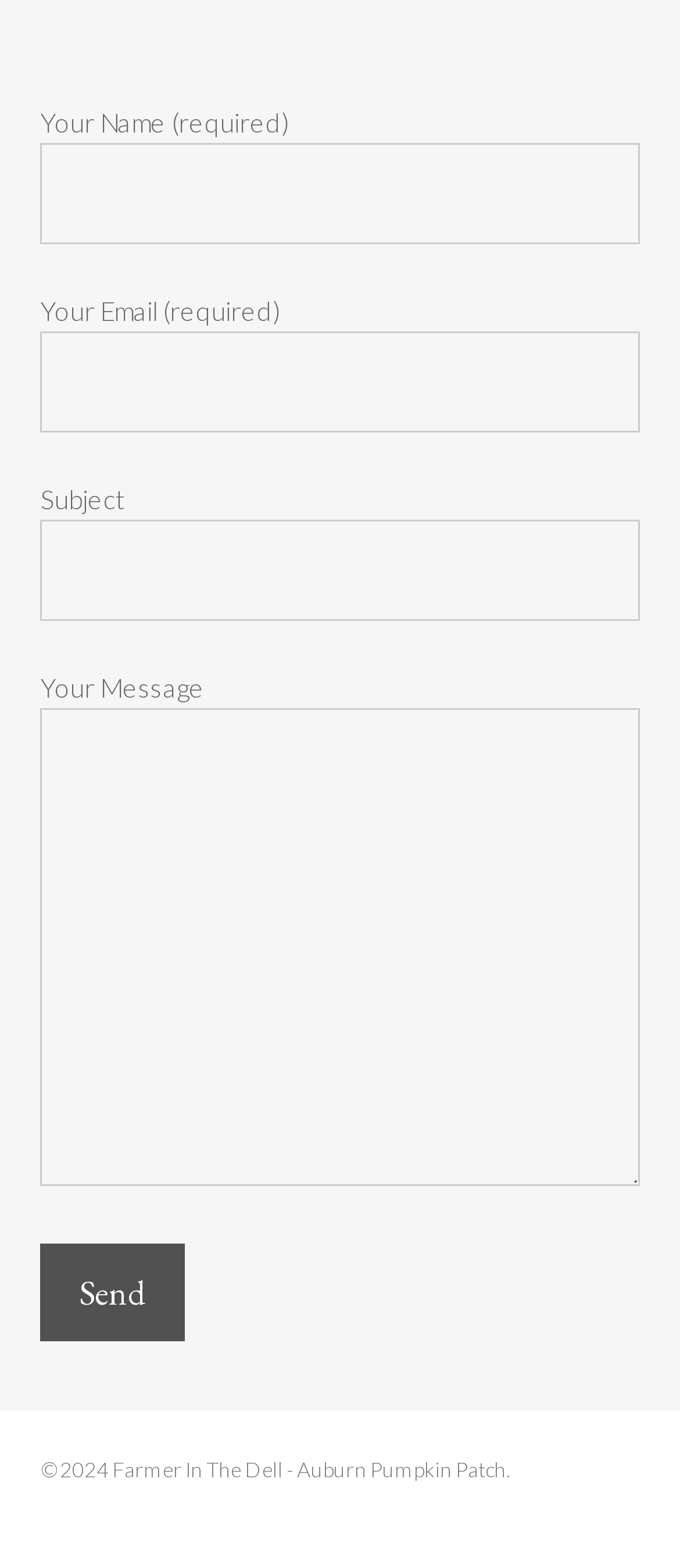What is the copyright information at the bottom of the page?
Refer to the screenshot and respond with a concise word or phrase.

© 2024 Farmer In The Dell - Auburn Pumpkin Patch.